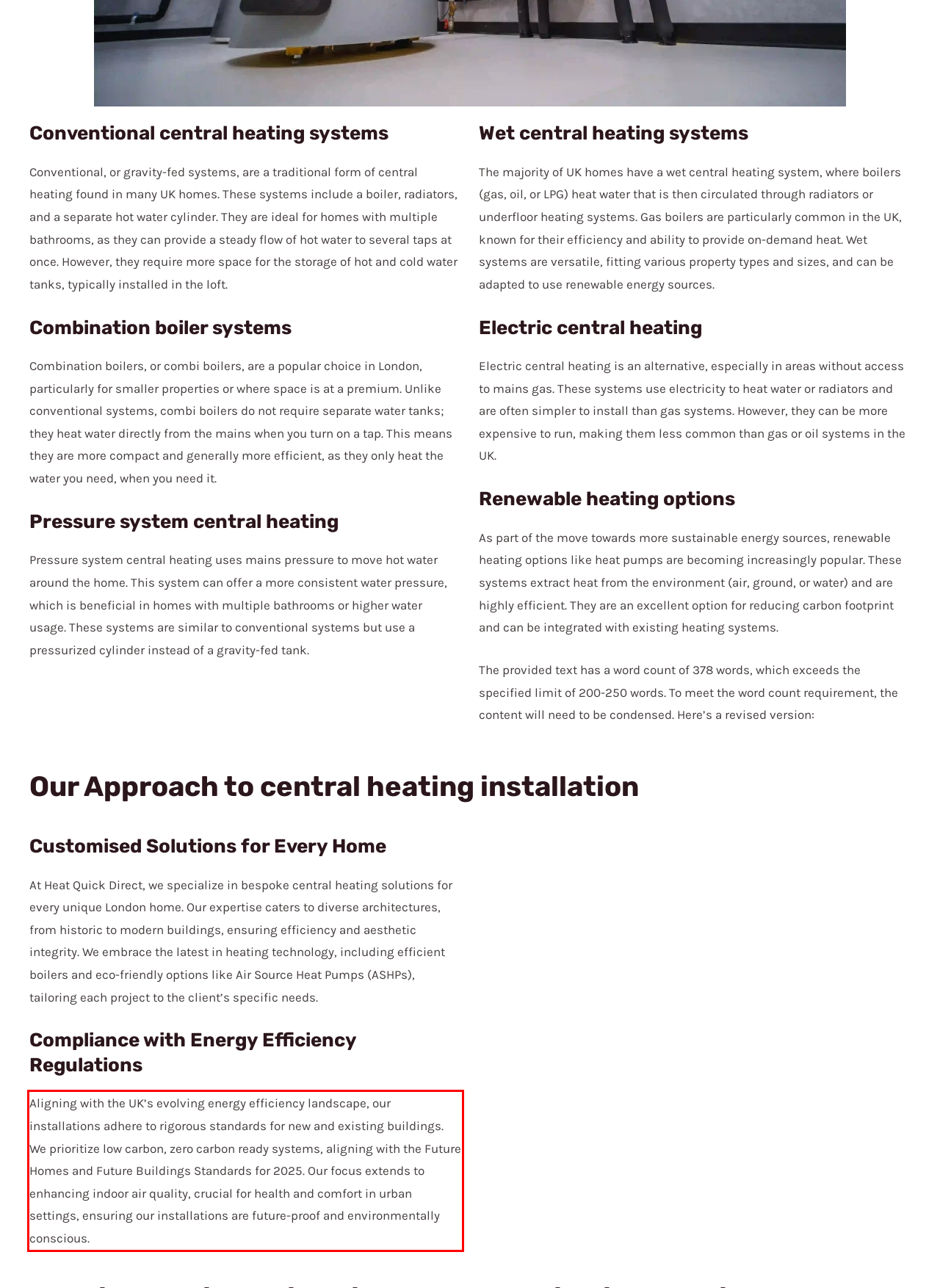Given a screenshot of a webpage with a red bounding box, extract the text content from the UI element inside the red bounding box.

Aligning with the UK’s evolving energy efficiency landscape, our installations adhere to rigorous standards for new and existing buildings. We prioritize low carbon, zero carbon ready systems, aligning with the Future Homes and Future Buildings Standards for 2025. Our focus extends to enhancing indoor air quality, crucial for health and comfort in urban settings, ensuring our installations are future-proof and environmentally conscious.